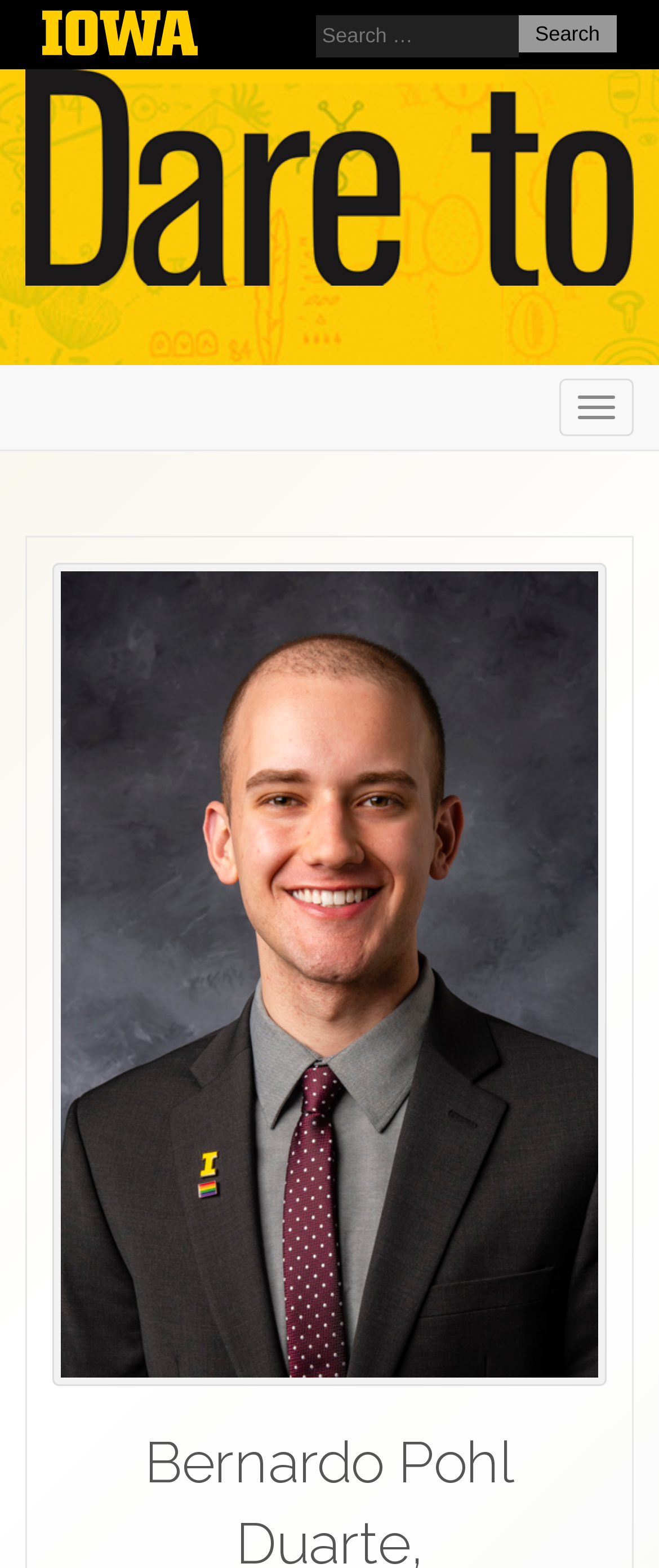Give a complete and precise description of the webpage's appearance.

The webpage is about Pohl Duarte Bernardo, and it appears to be a personal or professional profile page. At the top of the page, there is a global header section from the University of Iowa, which takes up about 4% of the page's height. Within this section, there is a link to the University of Iowa's homepage, accompanied by a small image of the university's logo. To the right of the logo, there is a site search bar with a text box and a search button.

Below the global header, there is a prominent link with the text "Dare to" that spans almost the entire width of the page. This link is accompanied by a large image that takes up about 60% of the page's height. The image is likely a profile picture of Pohl Duarte Bernardo.

On the top-right corner of the page, there is a small button with no text. On the left side of the page, below the "Dare to" link, there is another link with the same text, which is likely a navigation element. This link is accompanied by a large image that takes up about 60% of the page's height, which is likely another profile picture of Pohl Duarte Bernardo.